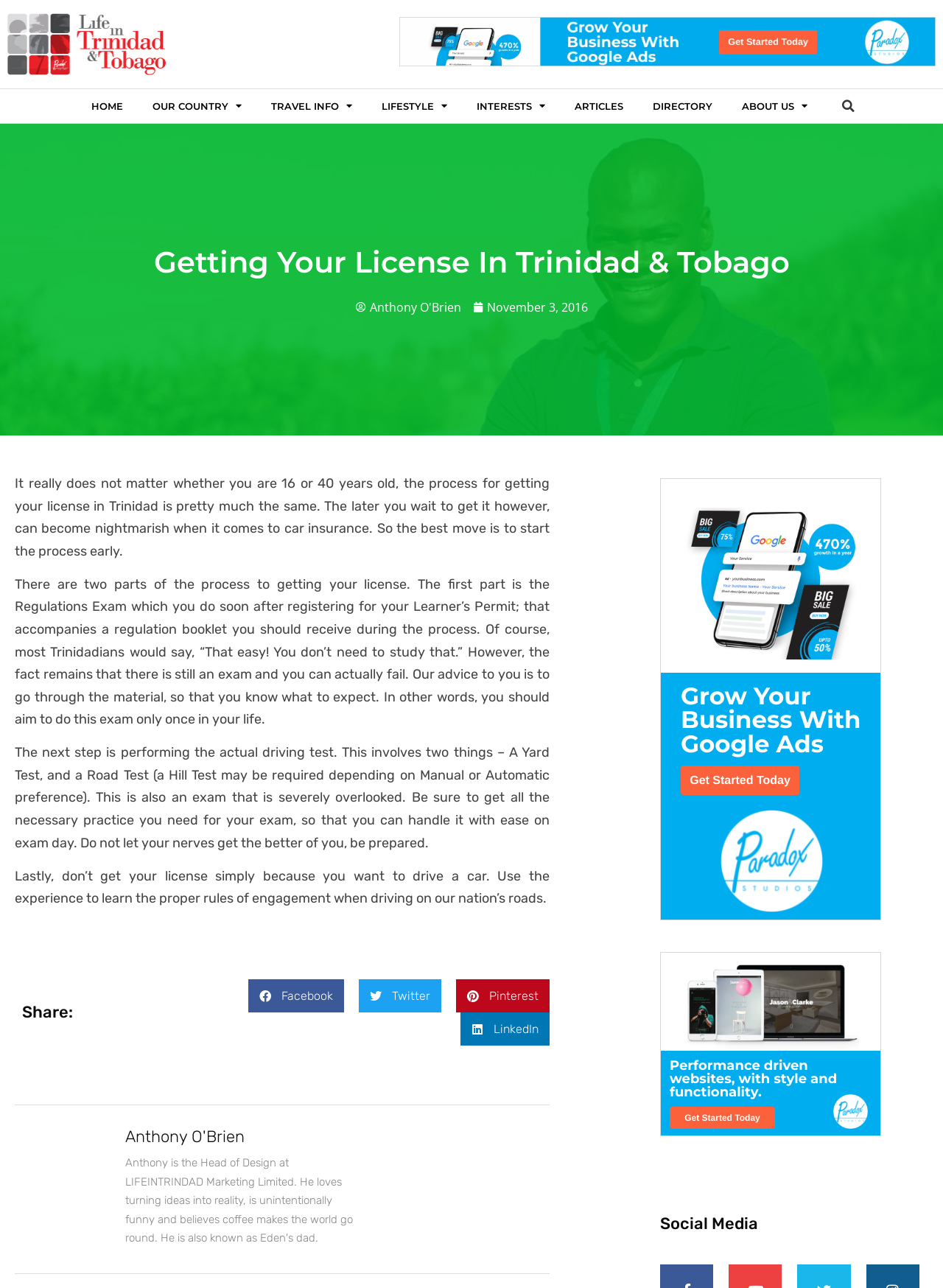Determine the bounding box coordinates of the region that needs to be clicked to achieve the task: "Click on HOME".

[0.081, 0.069, 0.146, 0.095]